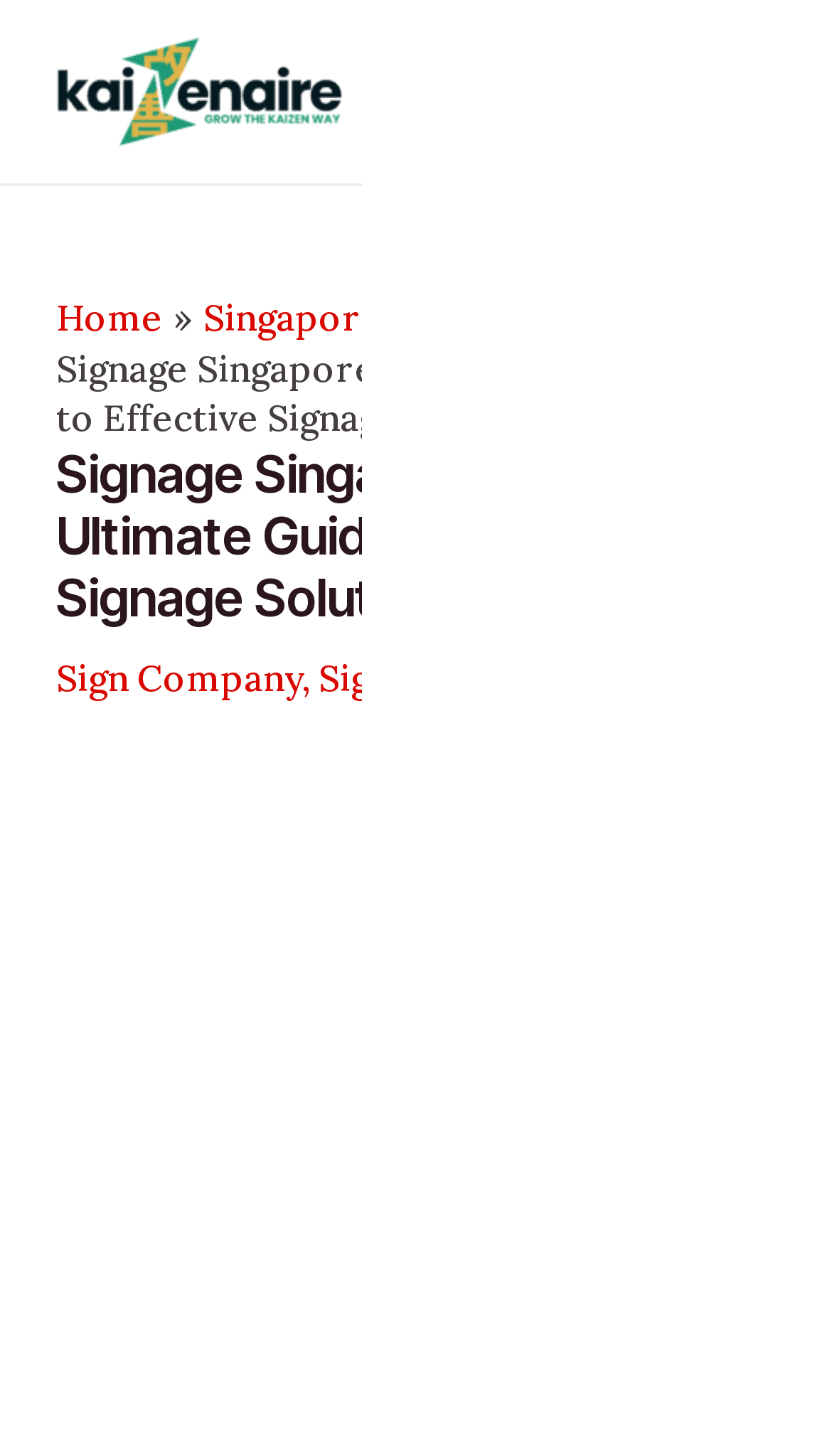Find and indicate the bounding box coordinates of the region you should select to follow the given instruction: "Open the Main Menu".

[0.822, 0.03, 0.938, 0.096]